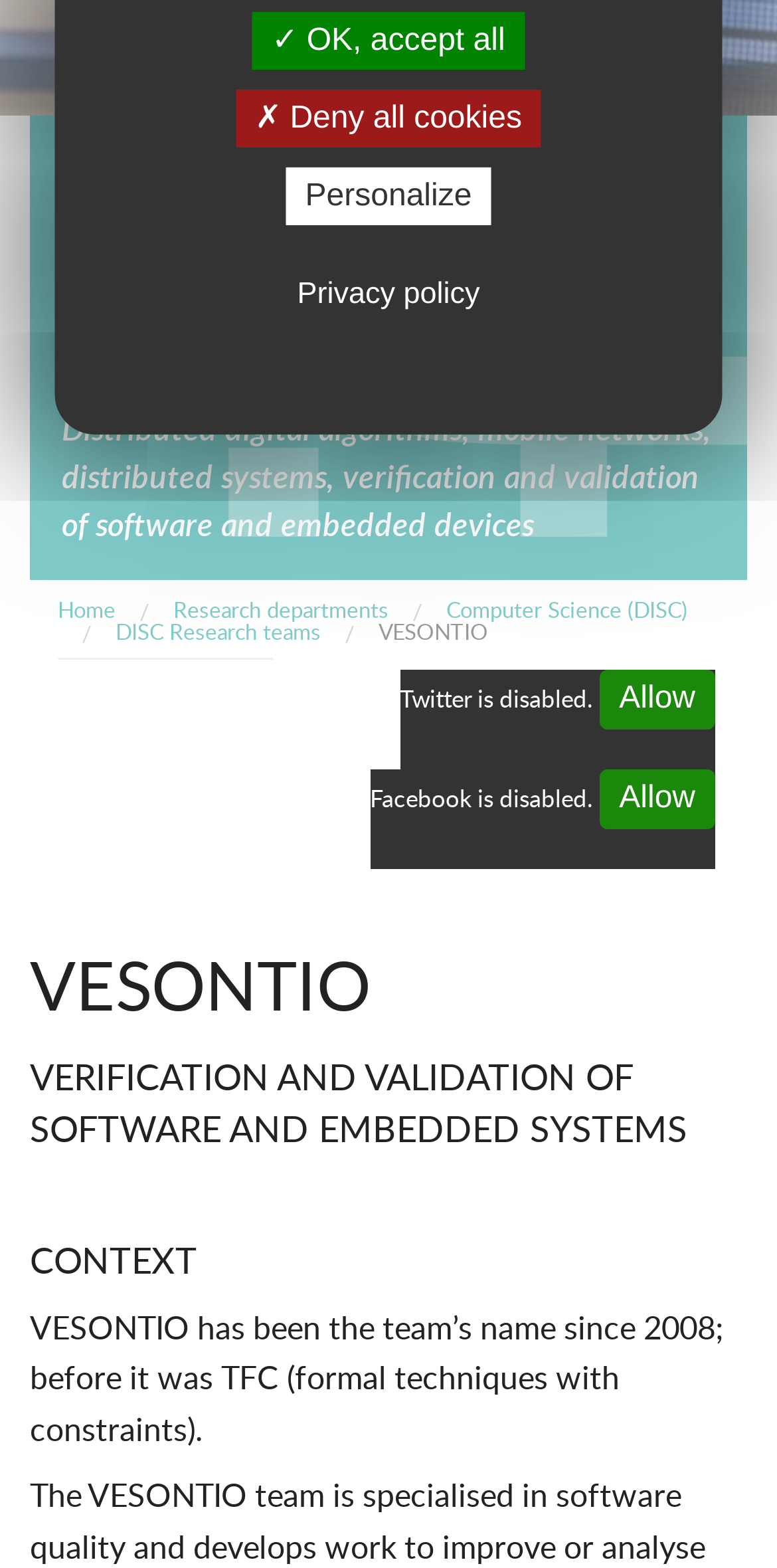Identify the bounding box for the described UI element: "Research departments".

[0.223, 0.378, 0.5, 0.397]